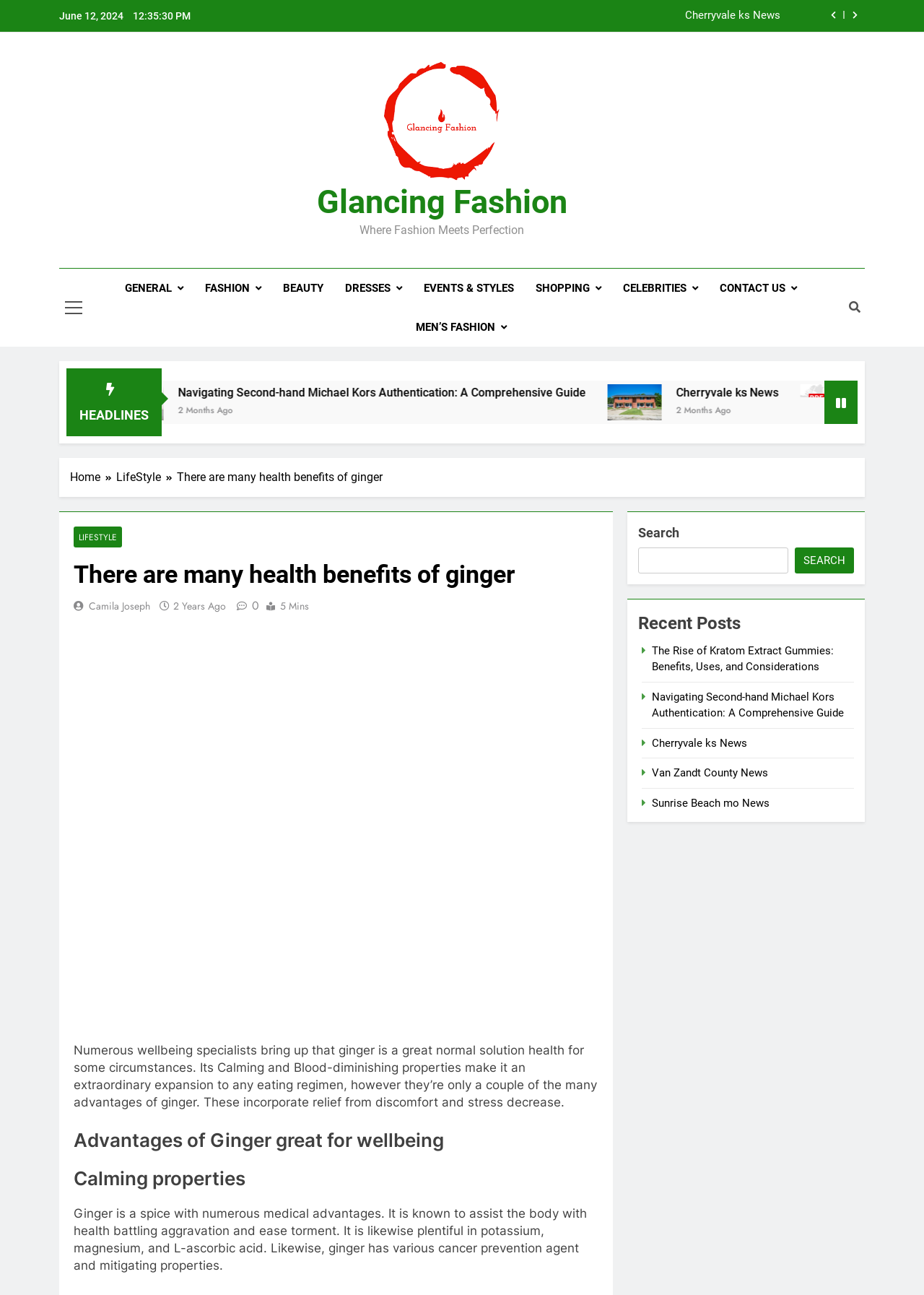Summarize the webpage in an elaborate manner.

This webpage appears to be a news or blog website, with a focus on lifestyle and health topics. At the top of the page, there is a header section with a date and time displayed, along with a button with a search icon and a button with a share icon. Below this, there is a navigation menu with links to various categories, including "General", "Fashion", "Beauty", and "Shopping".

The main content of the page is divided into several sections. The first section has a heading that reads "HEADLINES" and features three articles with images and summaries. The articles are titled "Navigating Second-hand Michael Kors Authentication: A Comprehensive Guide", "Cherryvale ks News", and "Van Zandt County News". Each article has a link to read more and a timestamp indicating when it was published.

Below this section, there is a large article with a heading that reads "There are many health benefits of ginger". The article has a brief summary and a link to read more. The summary mentions that ginger has calming and blood-diminishing properties, and that it can be used to relieve pain and reduce stress.

To the right of this article, there is a sidebar with a search box and a heading that reads "Recent Posts". Below this, there are links to several recent articles, including "The Rise of Kratom Extract Gummies: Benefits, Uses, and Considerations", "Navigating Second-hand Michael Kors Authentication: A Comprehensive Guide", and "Cherryvale ks News".

At the bottom of the page, there is a footer section with a navigation menu that mirrors the one at the top of the page. There is also a button with a search icon and a button with a share icon.